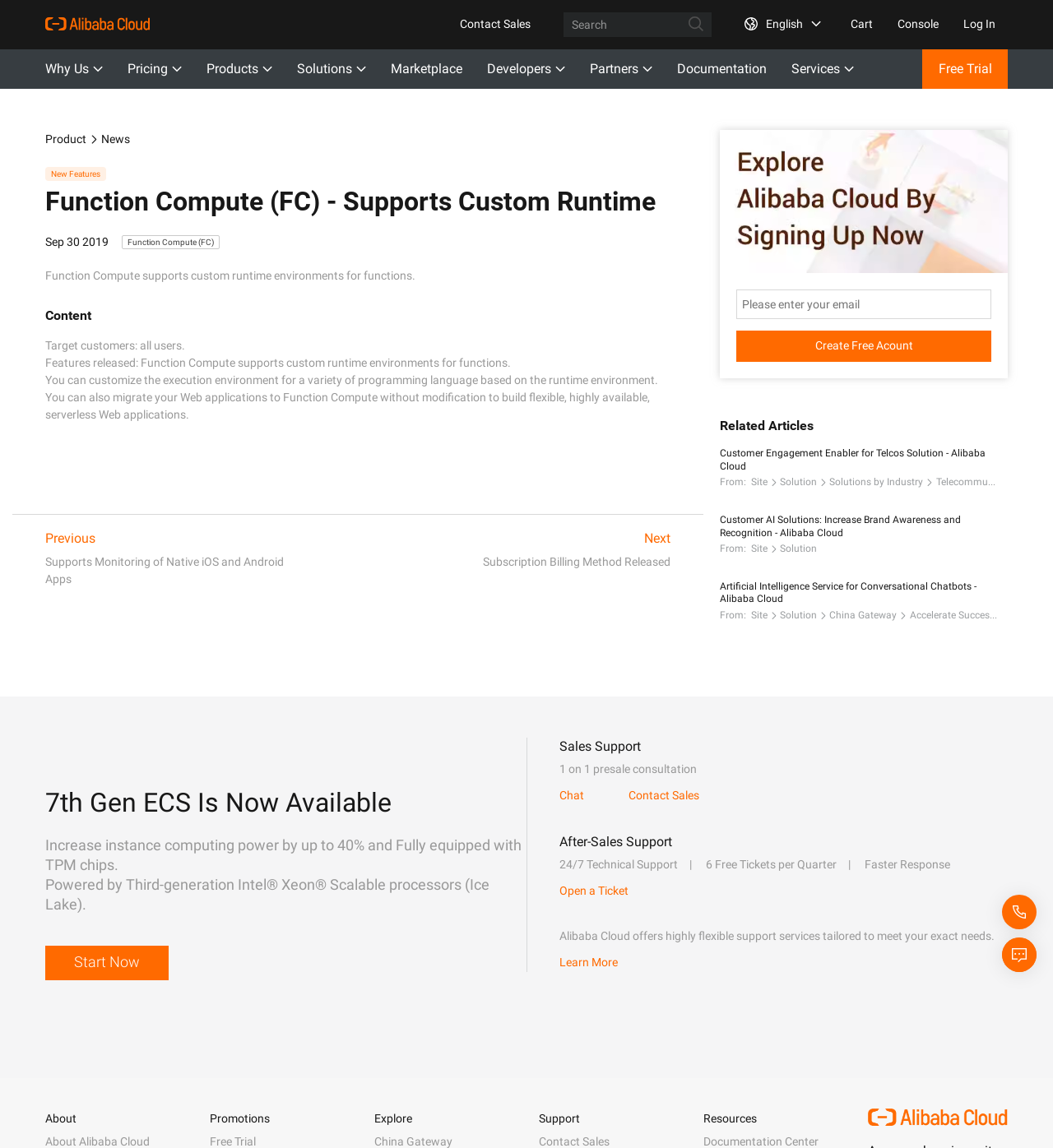Please locate the bounding box coordinates of the region I need to click to follow this instruction: "Click on 'Contact Sales'".

[0.425, 0.008, 0.516, 0.034]